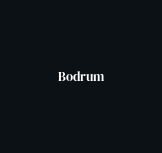What is Bodrum known for?
Give a single word or phrase as your answer by examining the image.

Coastline, nightlife, and history